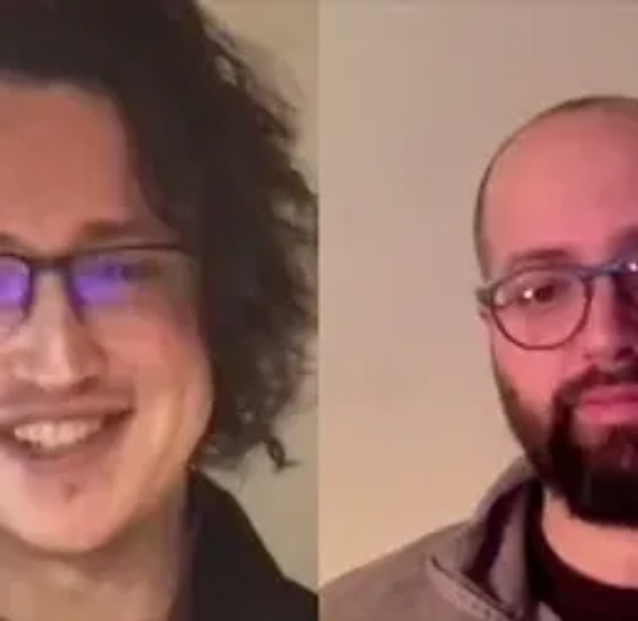Create a detailed narrative that captures the essence of the image.

The image features two individuals engaged in a discussion, likely as part of an episode from the YouTube channel "Transrational Perspectives." This channel delves into Peace and Conflict Studies, exploring essential concepts related to peace, conflict, and transformation. In this particular episode, the focus is on themes of peace, love, conflict, and education, as highlighted in the accompanying text. One individual, on the left, has curly hair and glasses, smiling as they speak, while the other, on the right, has a shaved head and a beard, wearing glasses and appearing more serious. The split-screen format suggests a dialogue or interview format, characteristic of modern digital discussions.